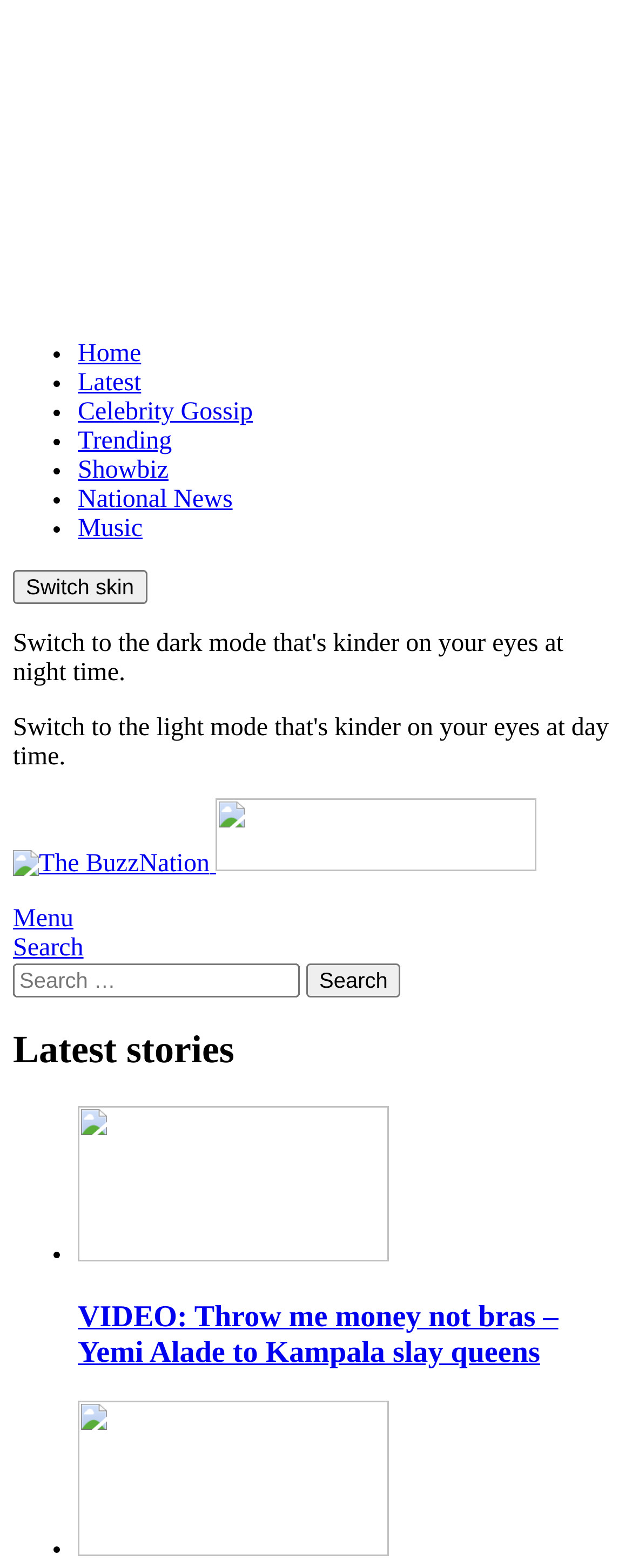Please identify the bounding box coordinates for the region that you need to click to follow this instruction: "Click on Home".

[0.123, 0.217, 0.223, 0.234]